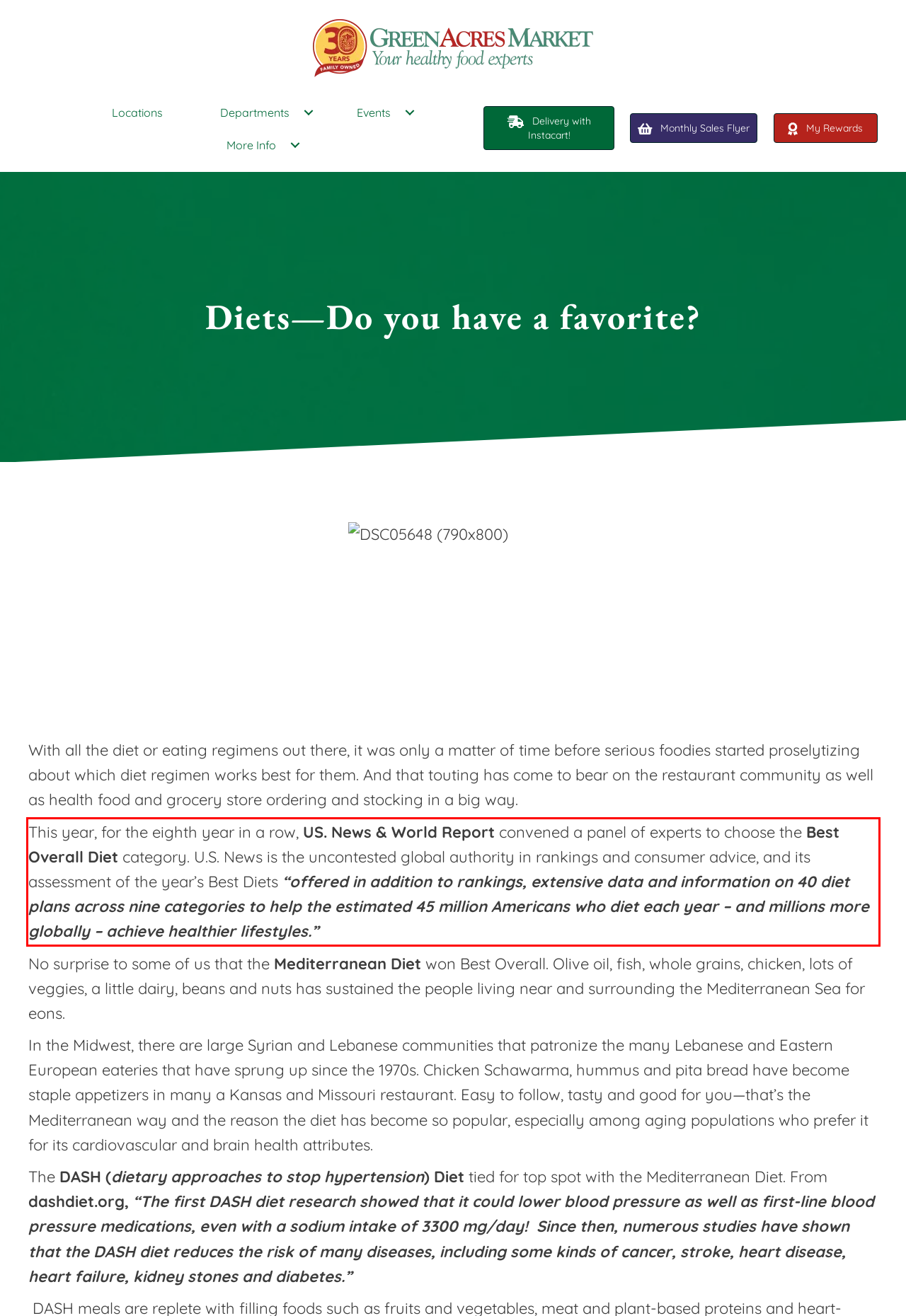Given a webpage screenshot with a red bounding box, perform OCR to read and deliver the text enclosed by the red bounding box.

This year, for the eighth year in a row, US. News & World Report convened a panel of experts to choose the Best Overall Diet category. U.S. News is the uncontested global authority in rankings and consumer advice, and its assessment of the year’s Best Diets “offered in addition to rankings, extensive data and information on 40 diet plans across nine categories to help the estimated 45 million Americans who diet each year – and millions more globally – achieve healthier lifestyles.”